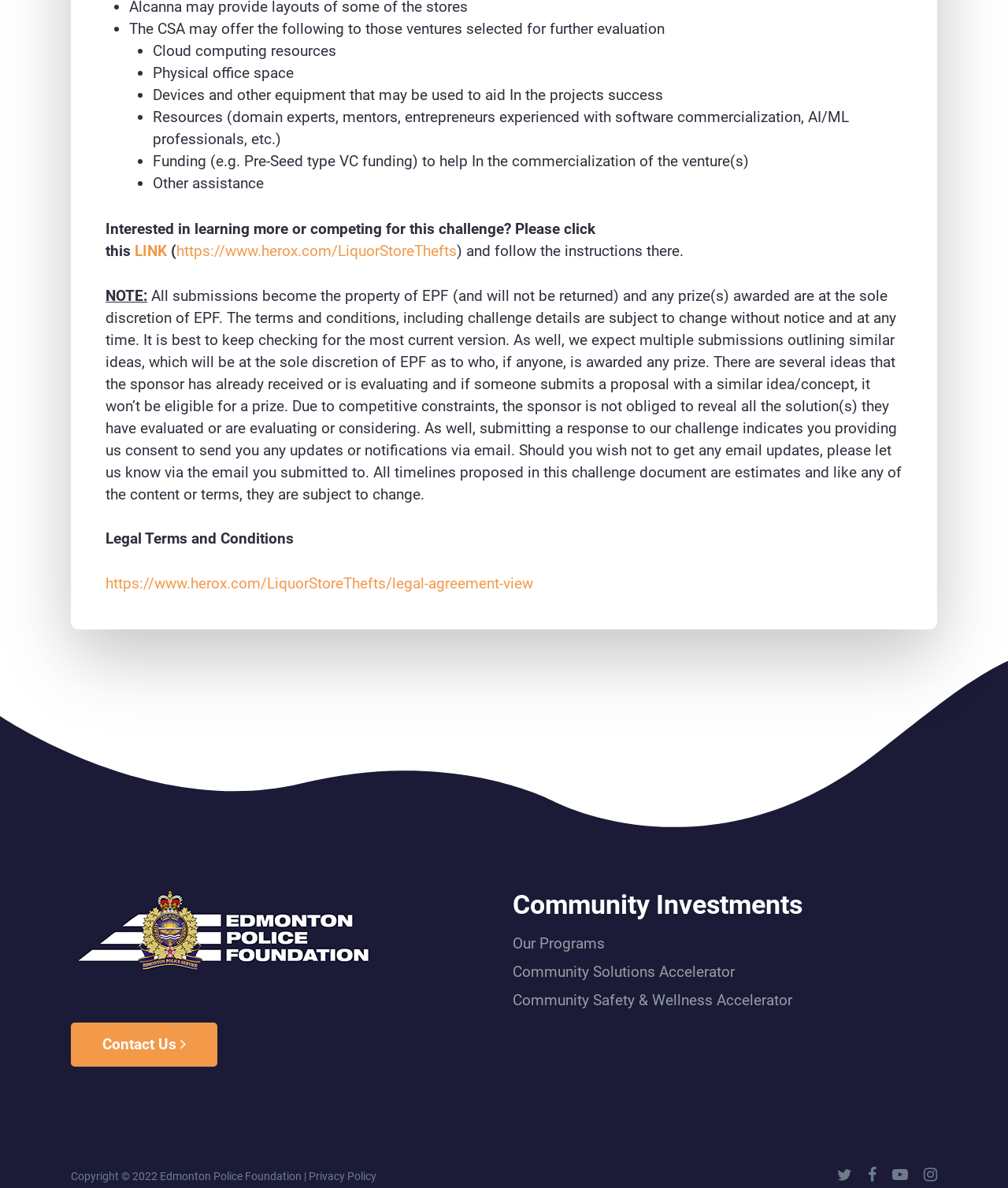Please locate the bounding box coordinates of the region I need to click to follow this instruction: "Check the Privacy Policy".

[0.306, 0.985, 0.373, 0.995]